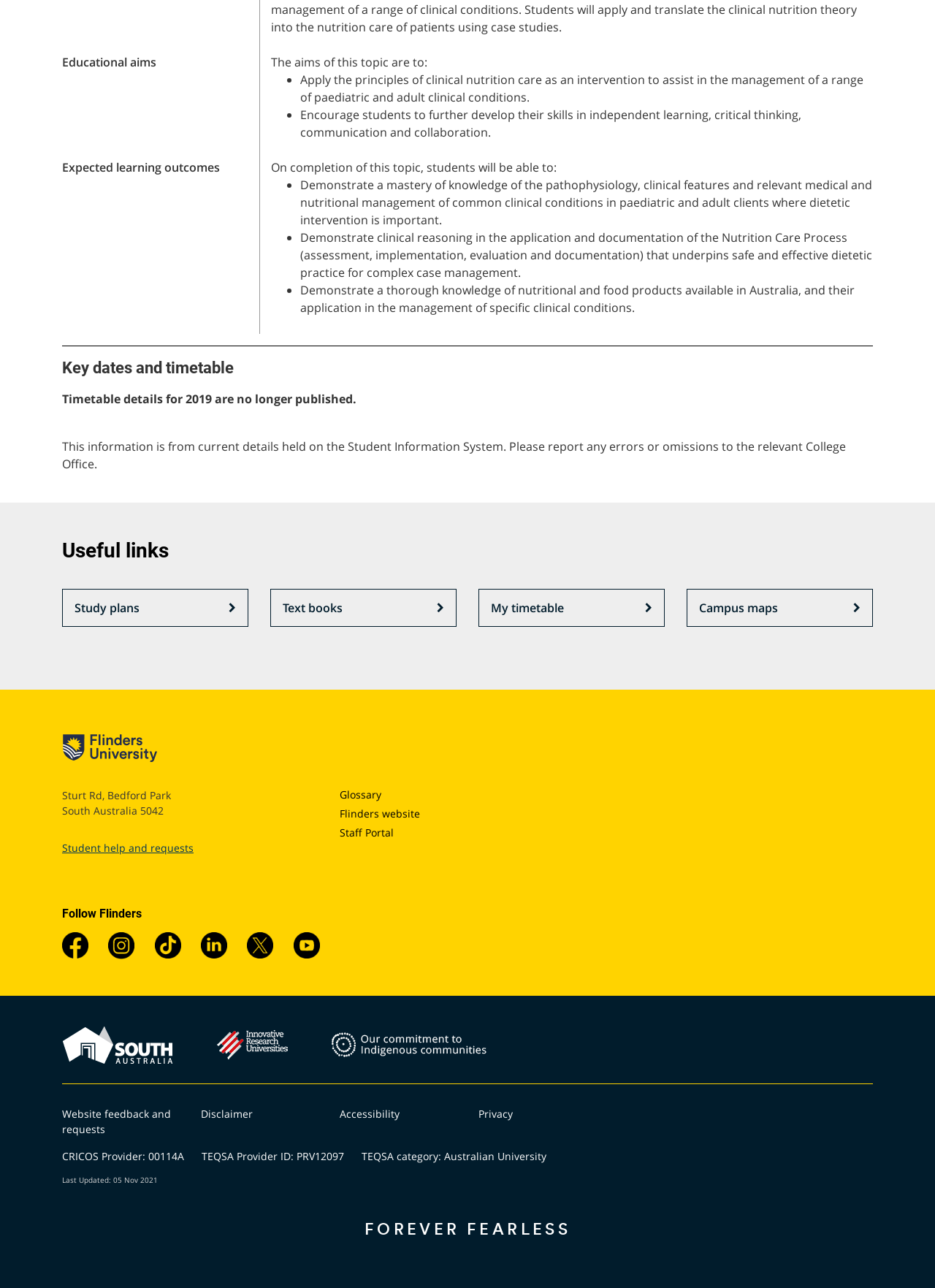Provide a one-word or short-phrase response to the question:
What is the location of Flinders University?

Sturt Rd, Bedford Park